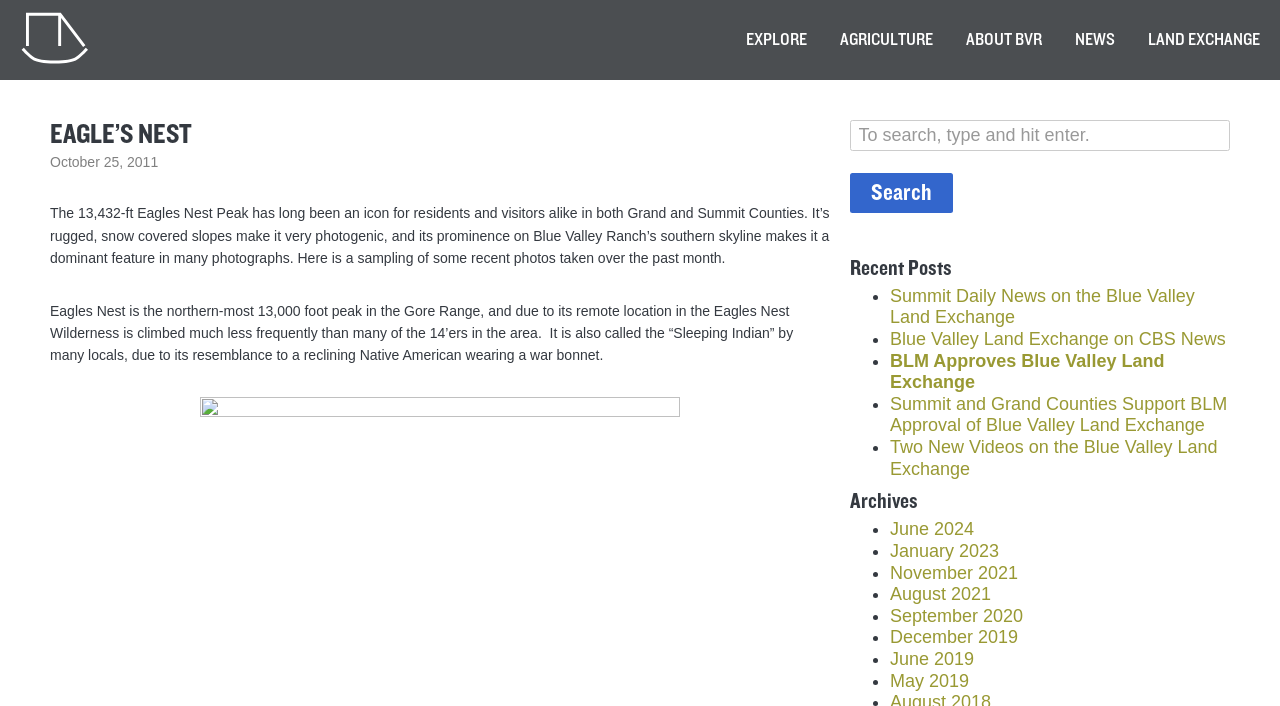What are the recent posts about?
Kindly give a detailed and elaborate answer to the question.

I found the answer by looking at the links under the heading 'Recent Posts' which all seem to be related to the Blue Valley Land Exchange.